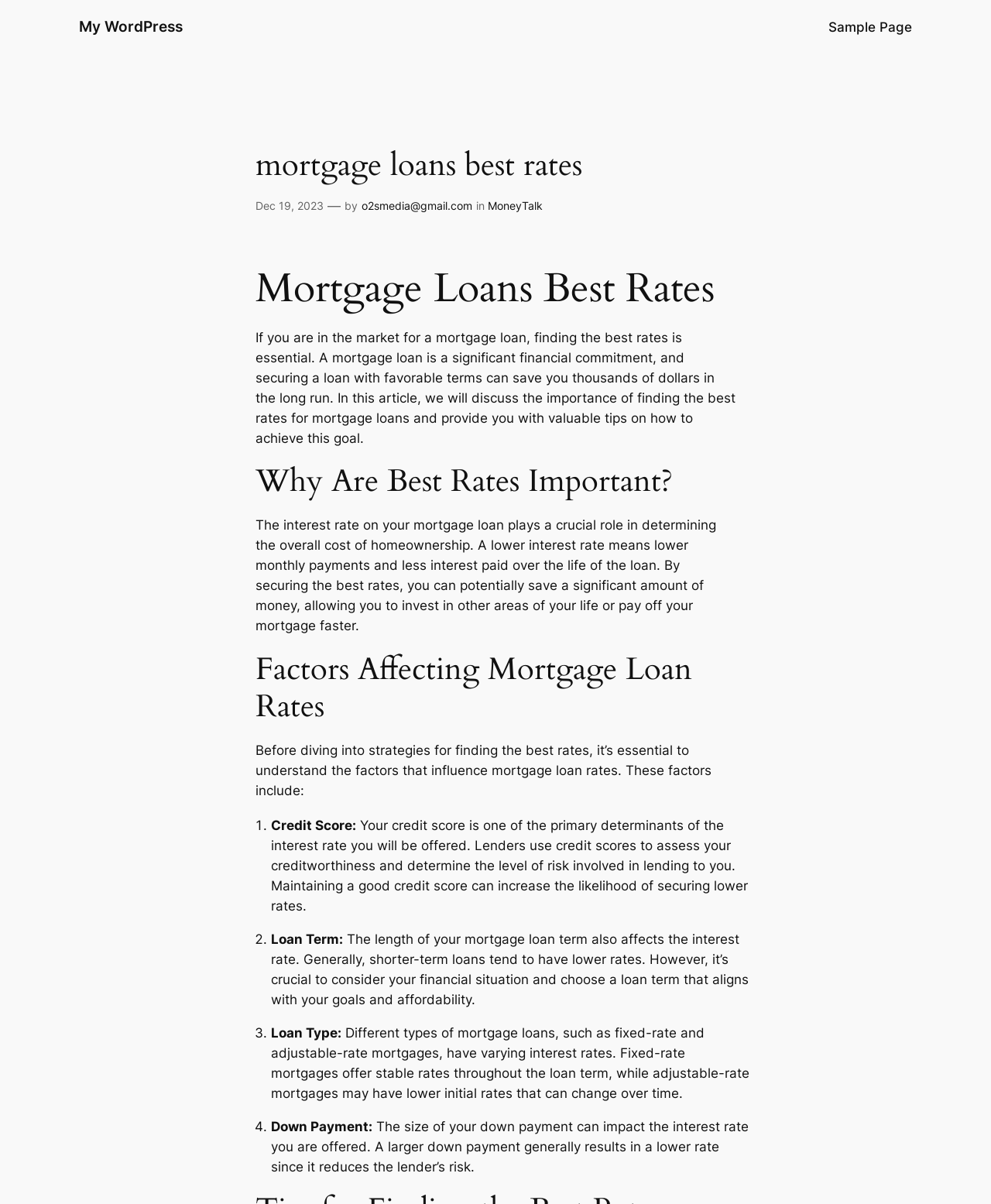Refer to the image and answer the question with as much detail as possible: What type of mortgage loan offers stable rates throughout the loan term?

The article explains that different types of mortgage loans have varying interest rates. According to the section 'Factors Affecting Mortgage Loan Rates', fixed-rate mortgages offer stable rates throughout the loan term, whereas adjustable-rate mortgages may have lower initial rates that can change over time.